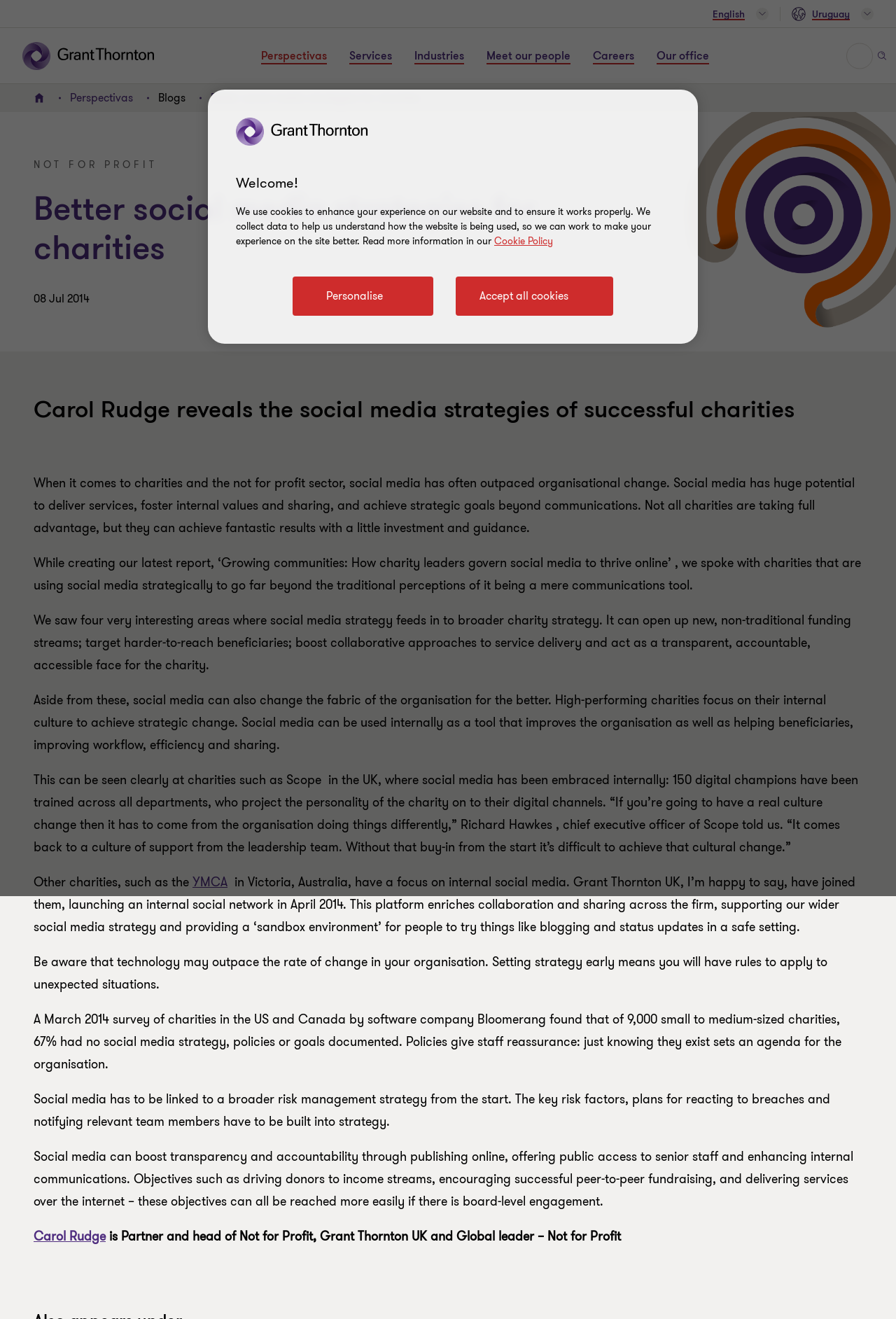Using the webpage screenshot, locate the HTML element that fits the following description and provide its bounding box: "Our office".

[0.732, 0.036, 0.791, 0.049]